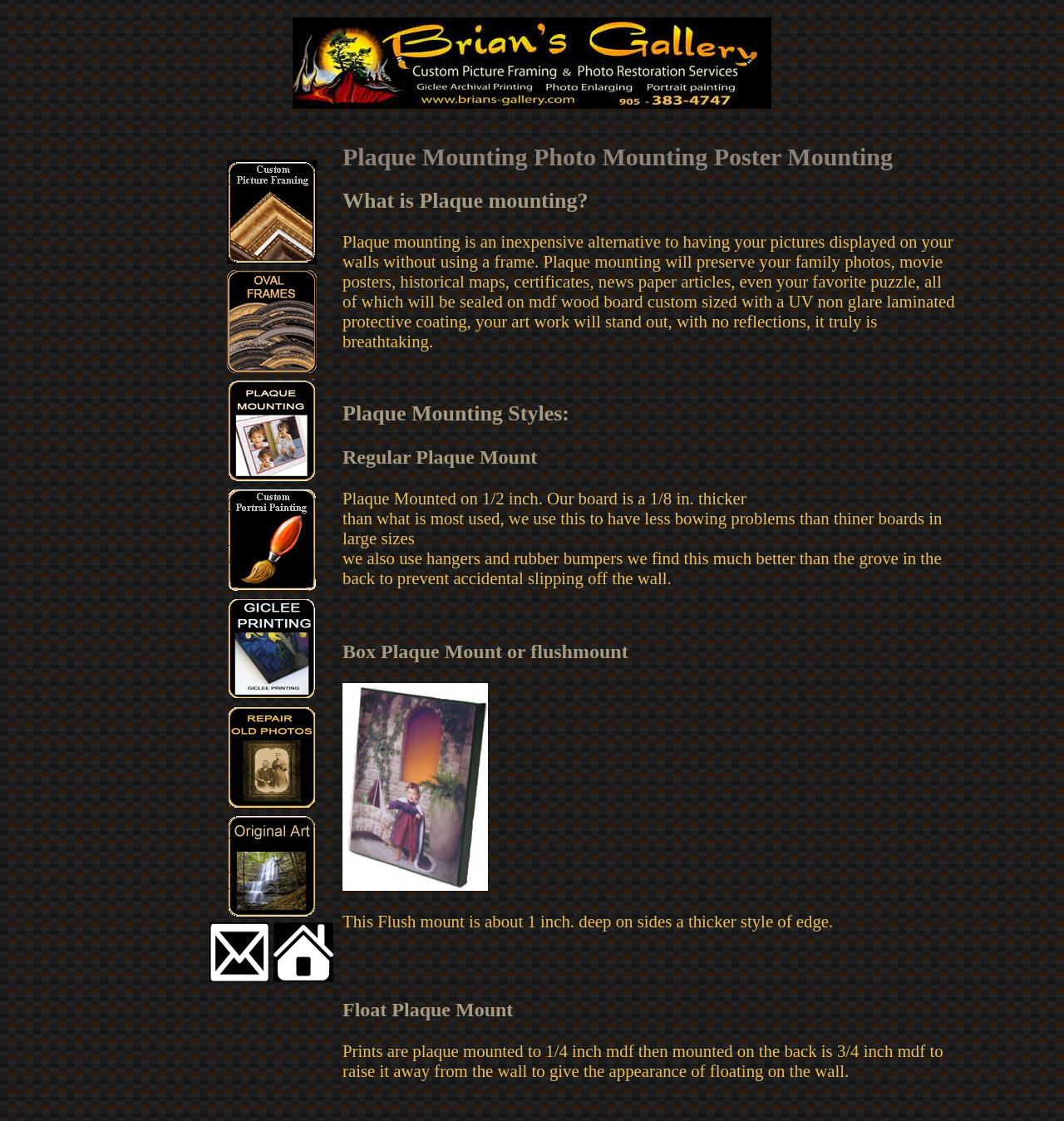Find the bounding box coordinates of the element to click in order to complete this instruction: "Click on 'Picture Framing'". The bounding box coordinates must be four float numbers between 0 and 1, denoted as [left, top, right, bottom].

[0.213, 0.222, 0.297, 0.239]